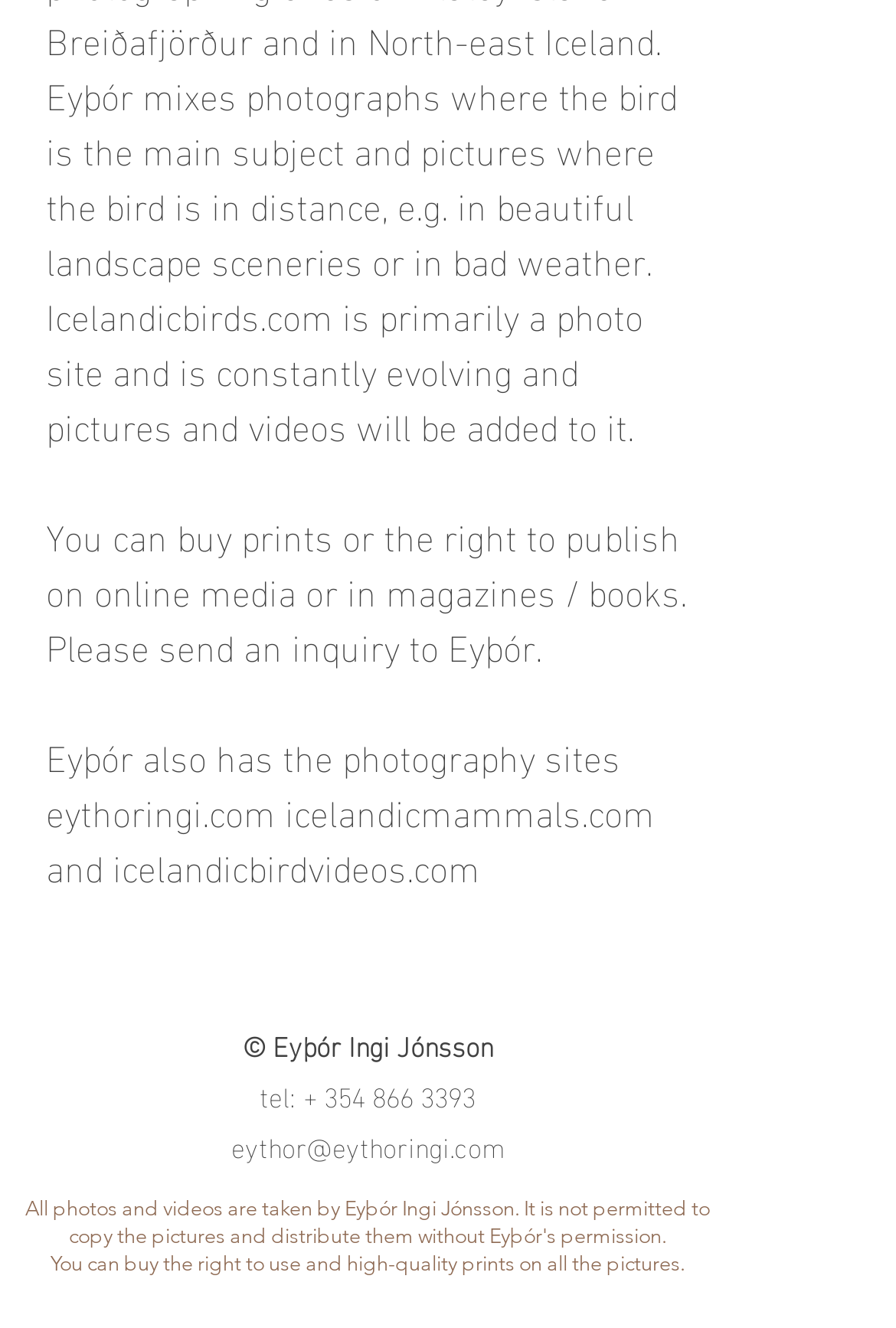What is the contact phone number of the photographer?
Answer with a single word or phrase by referring to the visual content.

354 866 3393